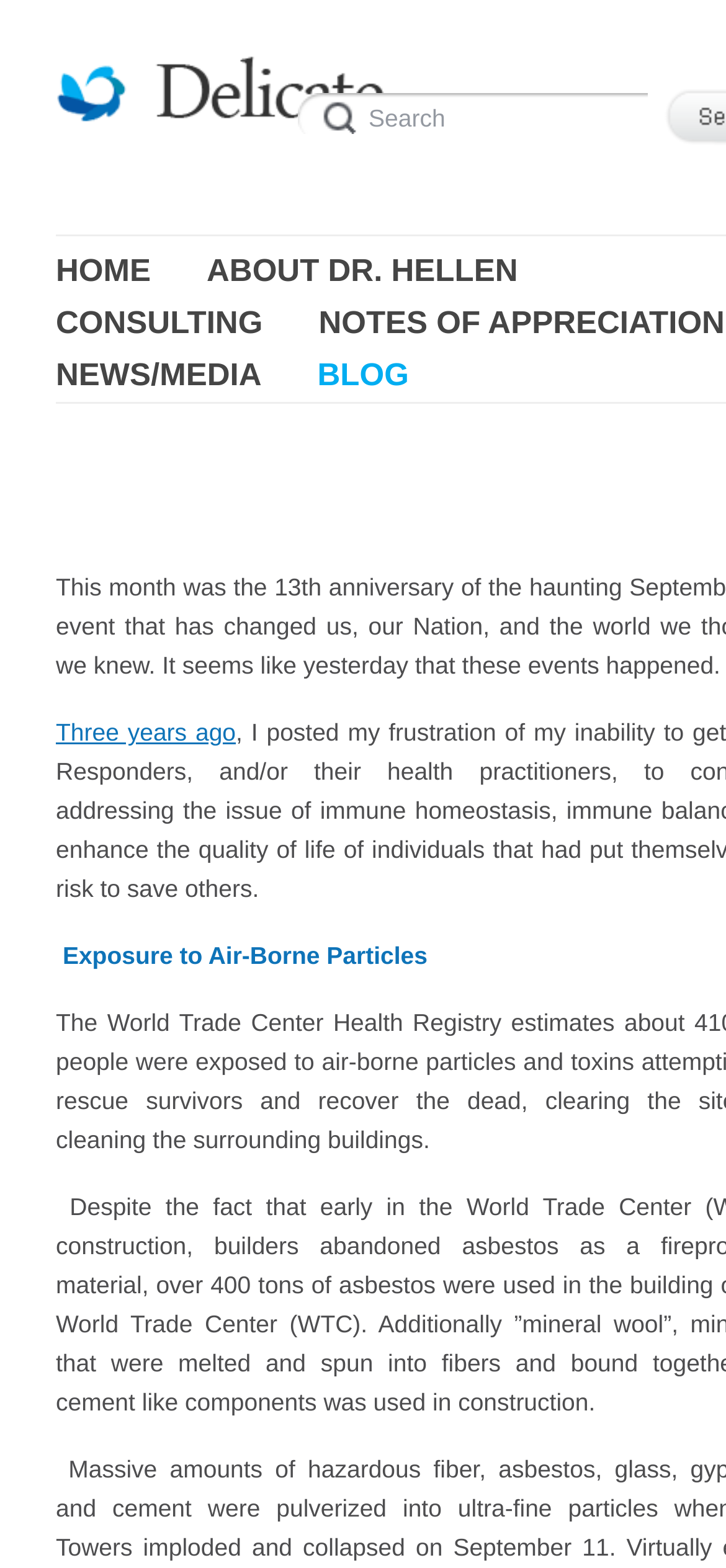Identify the coordinates of the bounding box for the element described below: "Blog". Return the coordinates as four float numbers between 0 and 1: [left, top, right, bottom].

[0.437, 0.223, 0.563, 0.256]